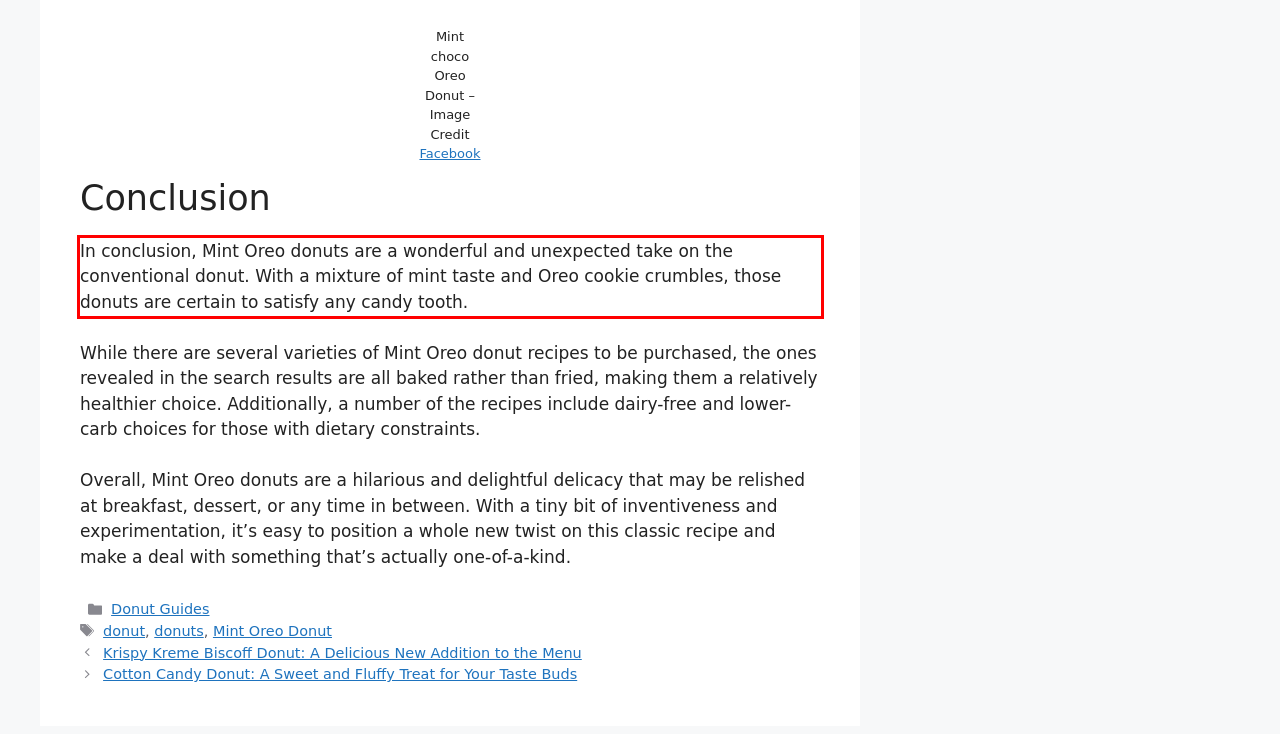Please analyze the screenshot of a webpage and extract the text content within the red bounding box using OCR.

In conclusion, Mint Oreo donuts are a wonderful and unexpected take on the conventional donut. With a mixture of mint taste and Oreo cookie crumbles, those donuts are certain to satisfy any candy tooth.